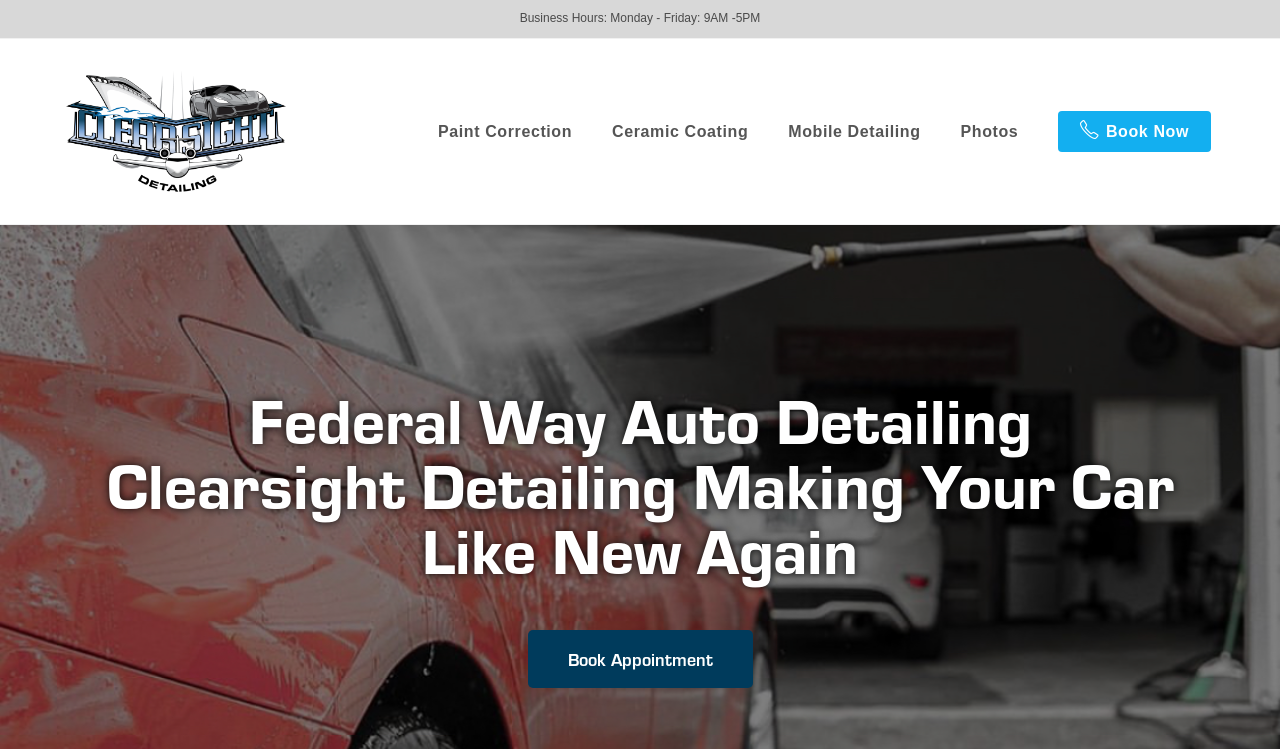What is the purpose of the 'Book Now' button?
Look at the screenshot and provide an in-depth answer.

I inferred the purpose of the 'Book Now' button by looking at its location and the context of the webpage. The button is located next to the services listed, and there is also a 'Book Appointment' link at the bottom of the webpage. This suggests that the 'Book Now' button is intended to allow users to book an appointment for one of the services offered.